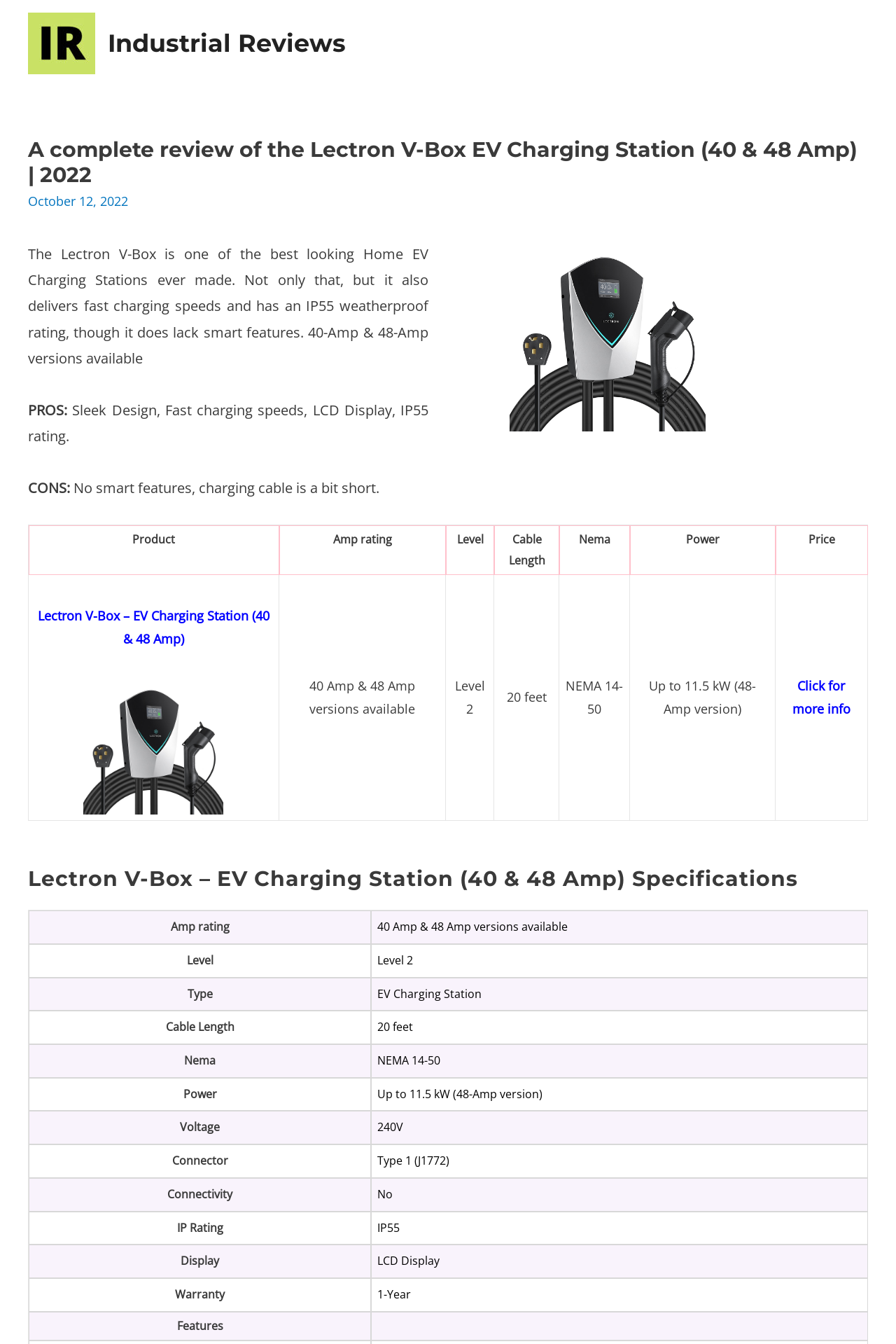Describe all the significant parts and information present on the webpage.

This webpage is a review of the Lectron V-Box EV Charging Station, a powerful electric vehicle charging station with a sleek design and integrated LCD display. The page is divided into several sections, with a header at the top displaying the title of the review. Below the header, there is a brief summary of the product, highlighting its key features and pros and cons.

On the top-left corner, there is a link to "Industrial Reviews" with an accompanying image. Below this, there is a table comparing the features of the 40-Amp and 48-Amp versions of the Lectron V-Box. The table has seven columns, including product, amp rating, level, cable length, Nema, power, and price.

To the right of the table, there is an image of the Lectron V-Box, with a link to the product below it. Below the image, there is a section titled "Lectron V-Box – EV Charging Station (40 & 48 Amp) Specifications", which lists the product's specifications in a series of rows. Each row has a row header on the left and a grid cell on the right, detailing the product's features, such as amp rating, level, type, cable length, Nema, power, voltage, connector, connectivity, IP rating, display, and warranty.

Throughout the page, there are several links to more information about the product, as well as images and icons to break up the text. The overall layout is organized and easy to follow, making it simple for readers to find the information they need about the Lectron V-Box EV Charging Station.